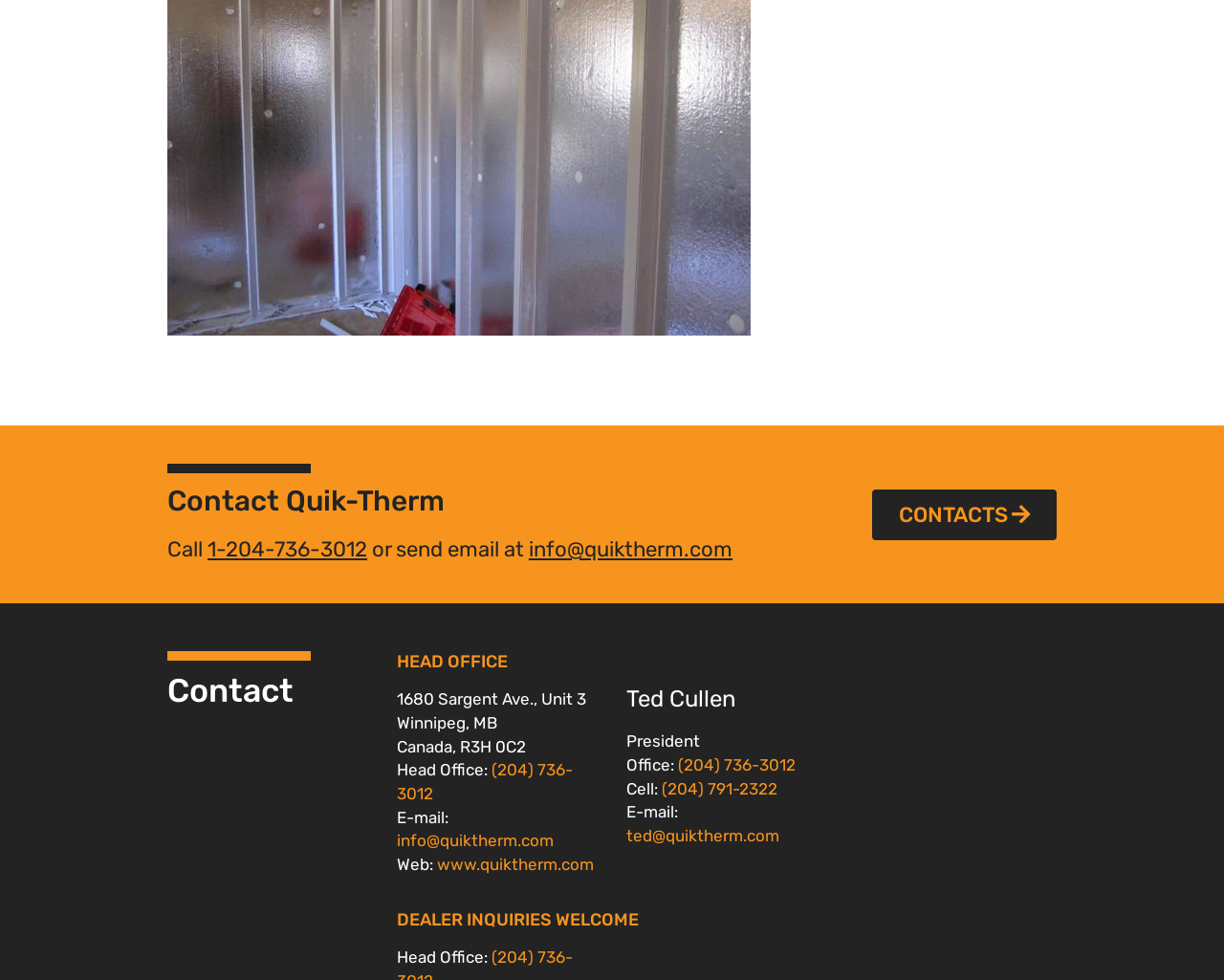Identify the bounding box coordinates of the clickable region required to complete the instruction: "Book a free trial lesson". The coordinates should be given as four float numbers within the range of 0 and 1, i.e., [left, top, right, bottom].

None